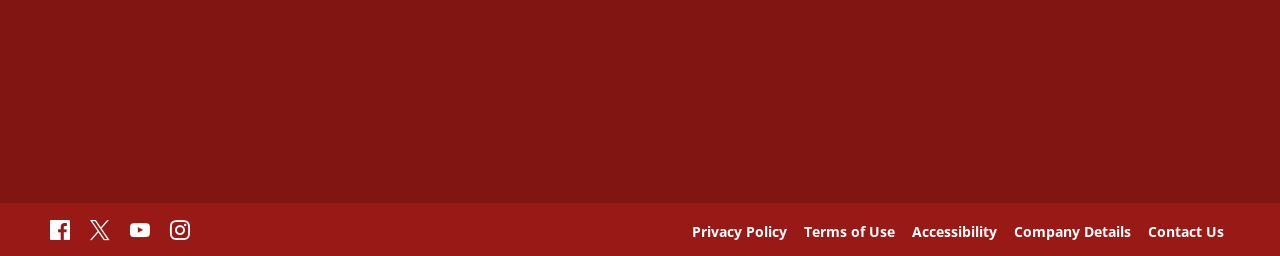Identify the coordinates of the bounding box for the element that must be clicked to accomplish the instruction: "view Privacy Policy".

[0.54, 0.862, 0.616, 0.945]